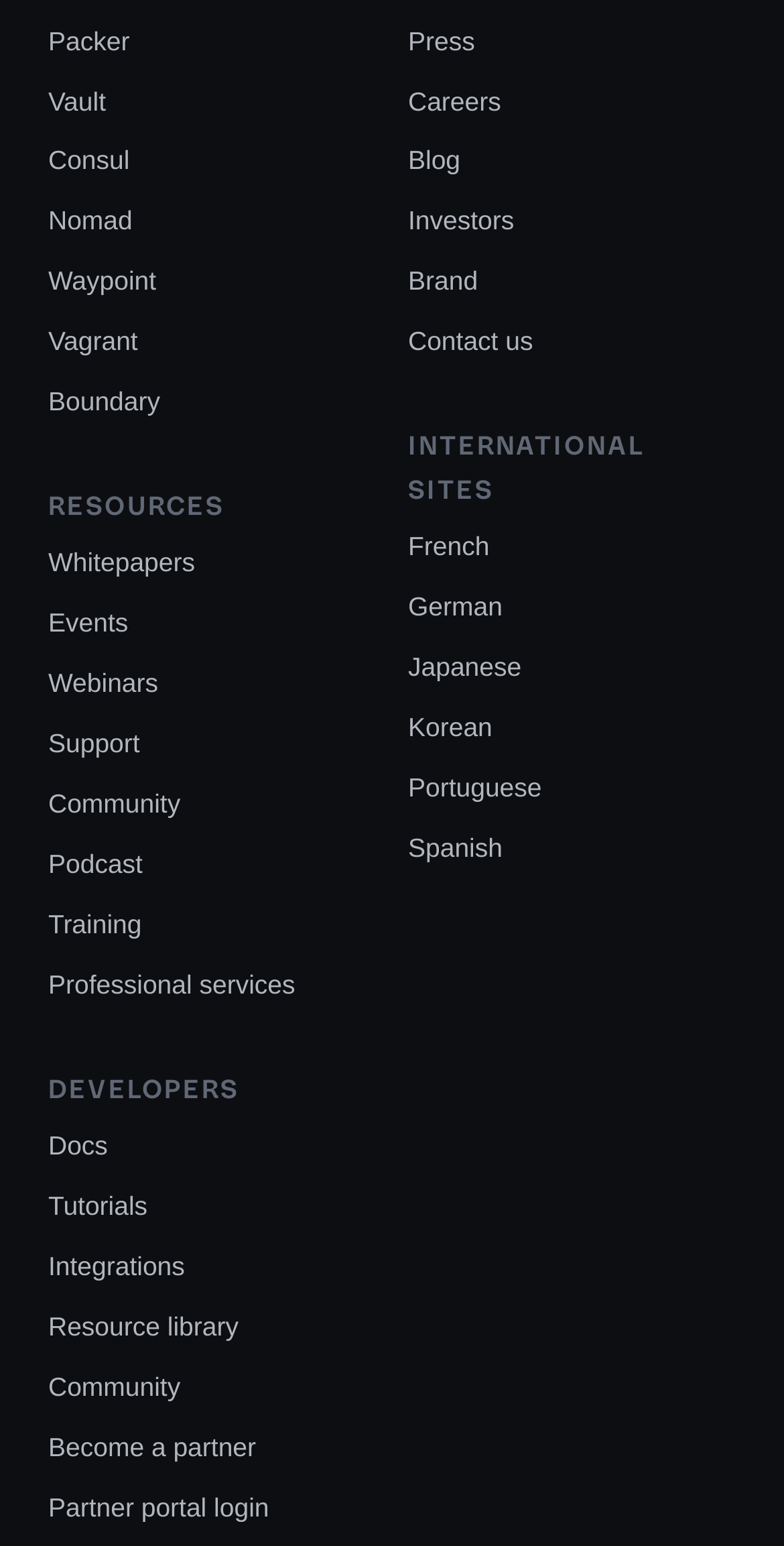Locate the bounding box coordinates of the element to click to perform the following action: 'Read the newsletter from October 9, 2022'. The coordinates should be given as four float values between 0 and 1, in the form of [left, top, right, bottom].

None